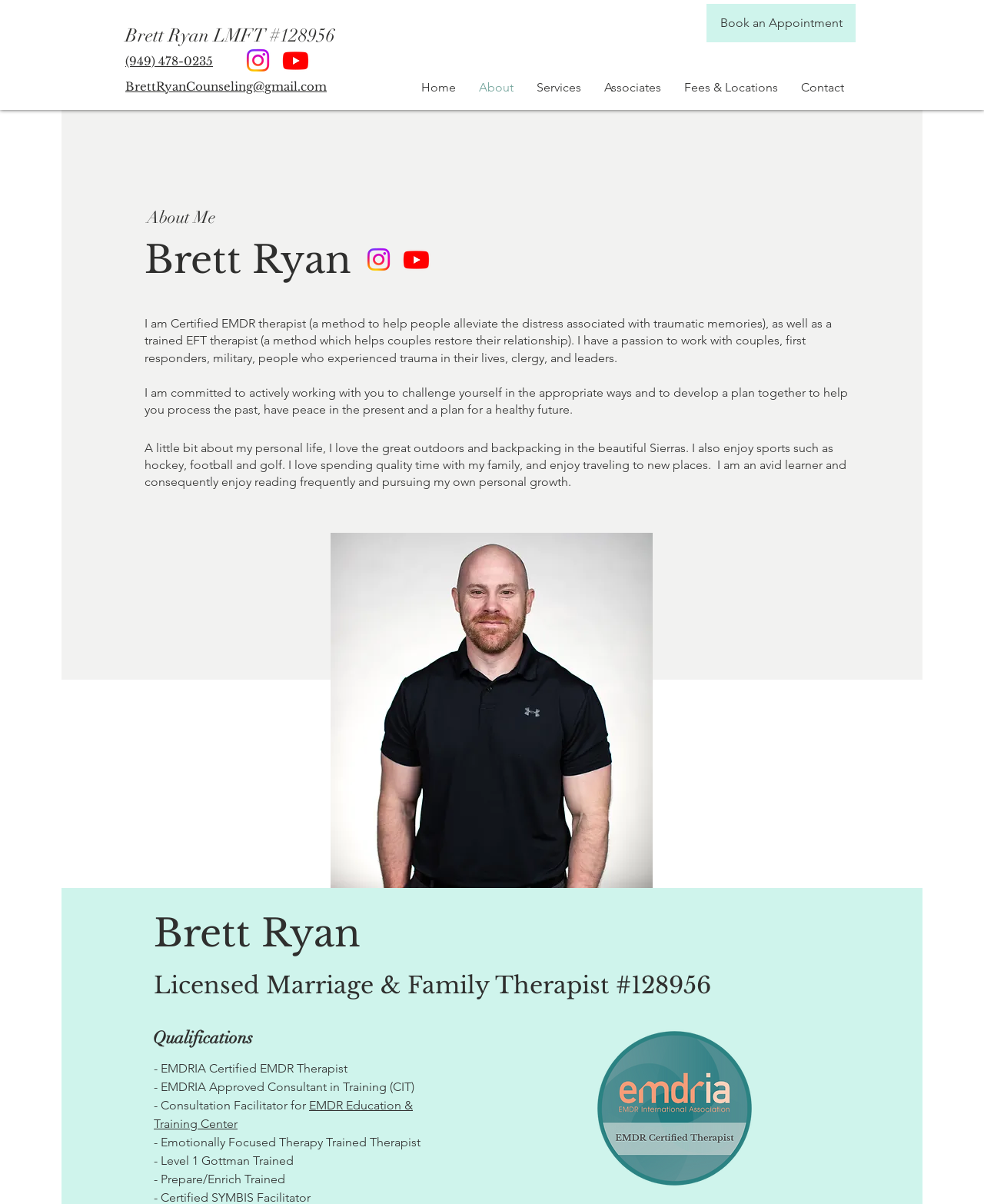What is the profession of Brett Ryan?
With the help of the image, please provide a detailed response to the question.

I inferred this answer by looking at the heading 'Brett Ryan Licensed Marriage & Family Therapist #128956' which suggests that Brett Ryan is a licensed therapist. Additionally, the text 'I am Certified EMDR therapist...as well as a trained EFT therapist' further supports this conclusion.